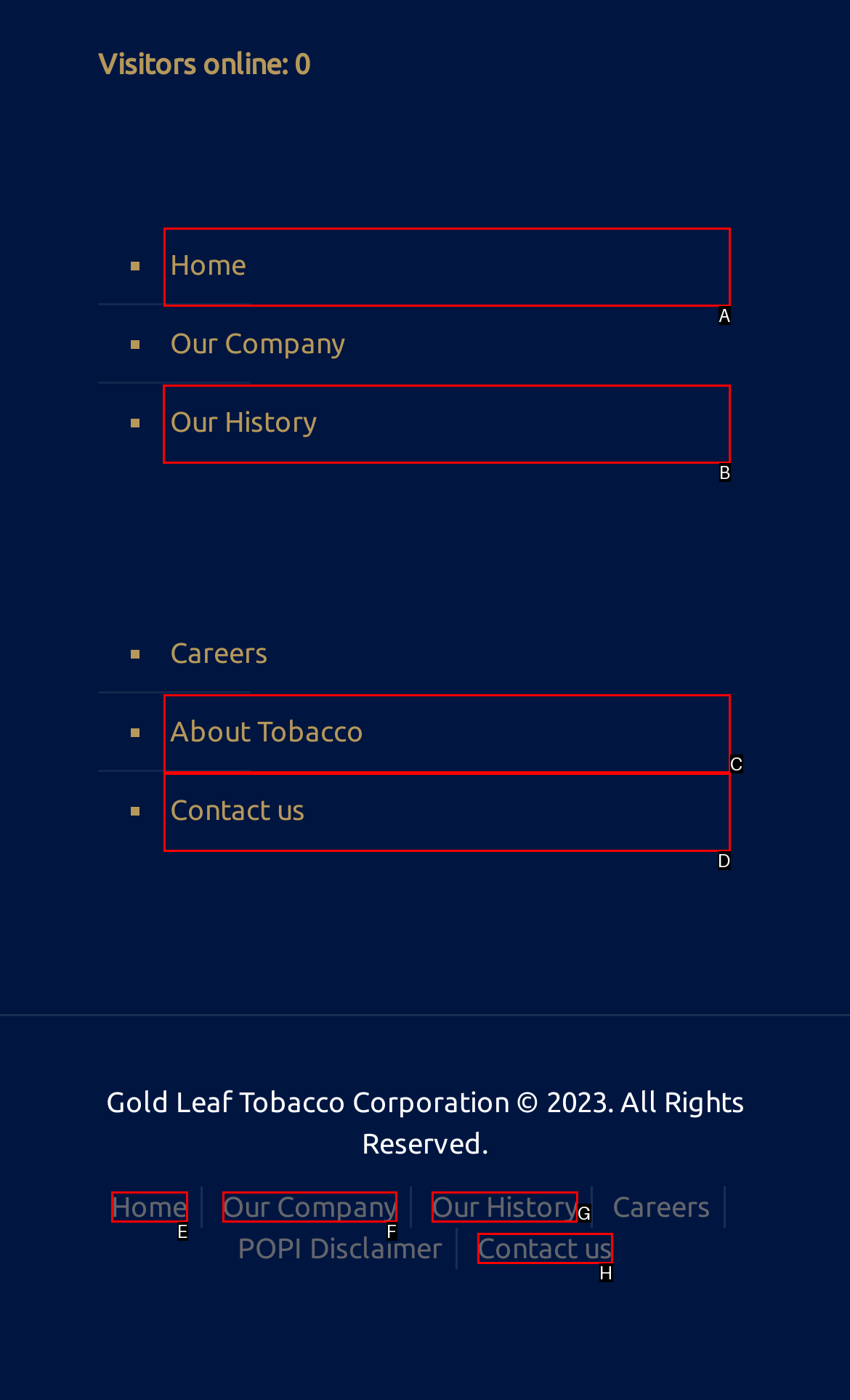Determine which HTML element to click on in order to complete the action: explore our history.
Reply with the letter of the selected option.

B